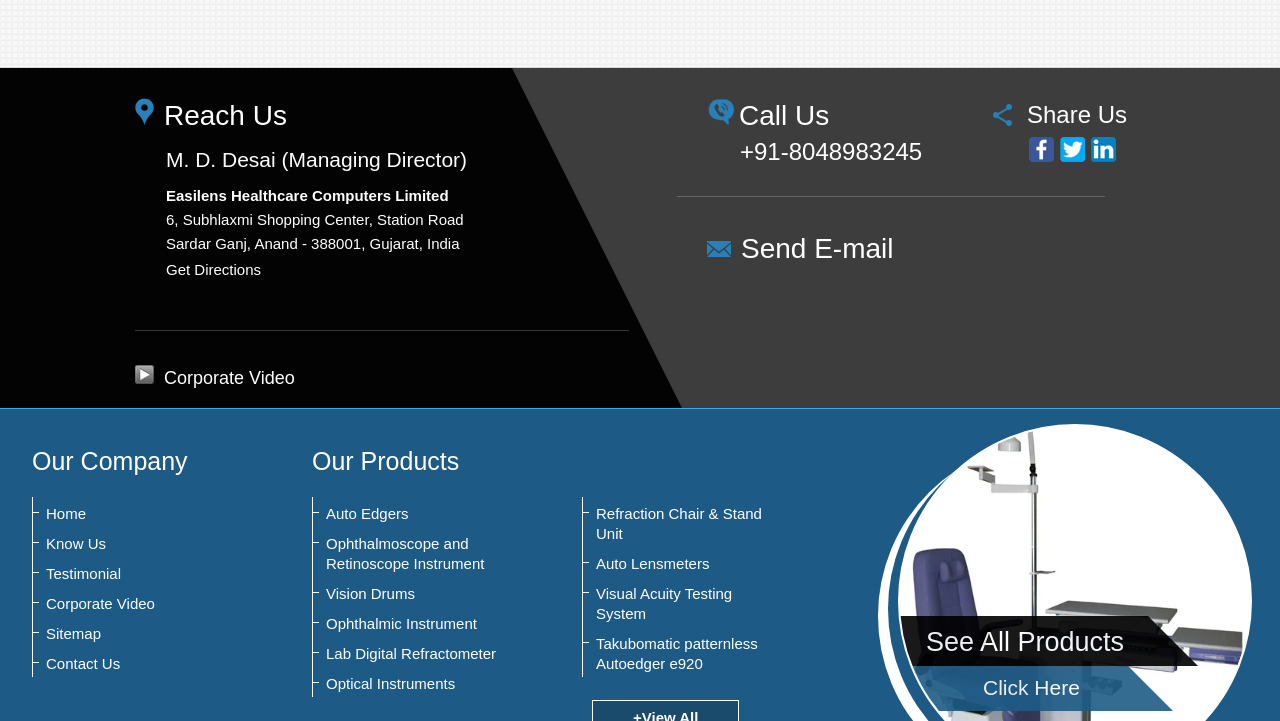Find the coordinates for the bounding box of the element with this description: "Ophthalmoscope and Retinoscope Instrument".

[0.247, 0.741, 0.4, 0.796]